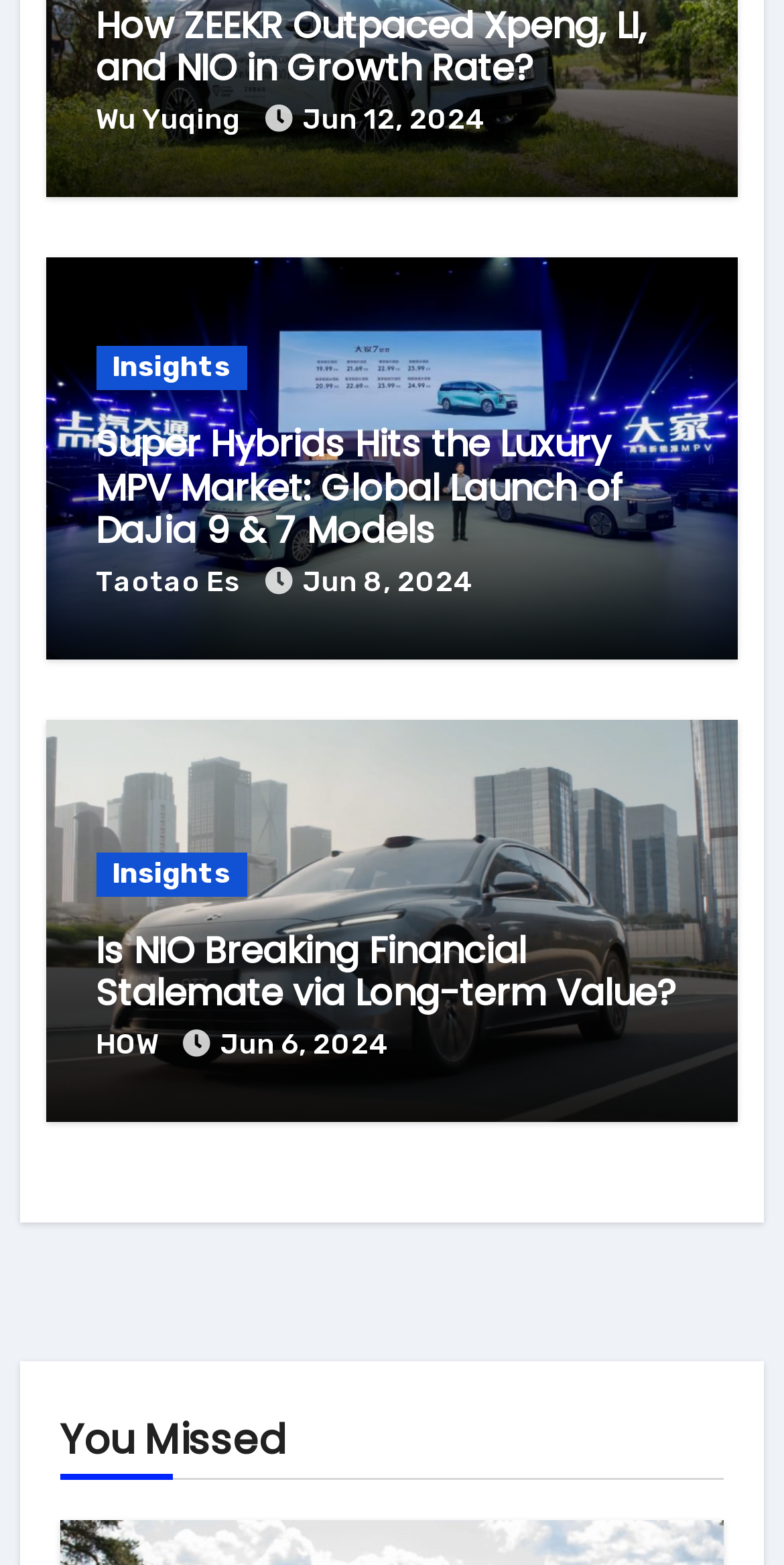Determine the bounding box coordinates for the clickable element to execute this instruction: "View insights". Provide the coordinates as four float numbers between 0 and 1, i.e., [left, top, right, bottom].

[0.122, 0.221, 0.315, 0.249]